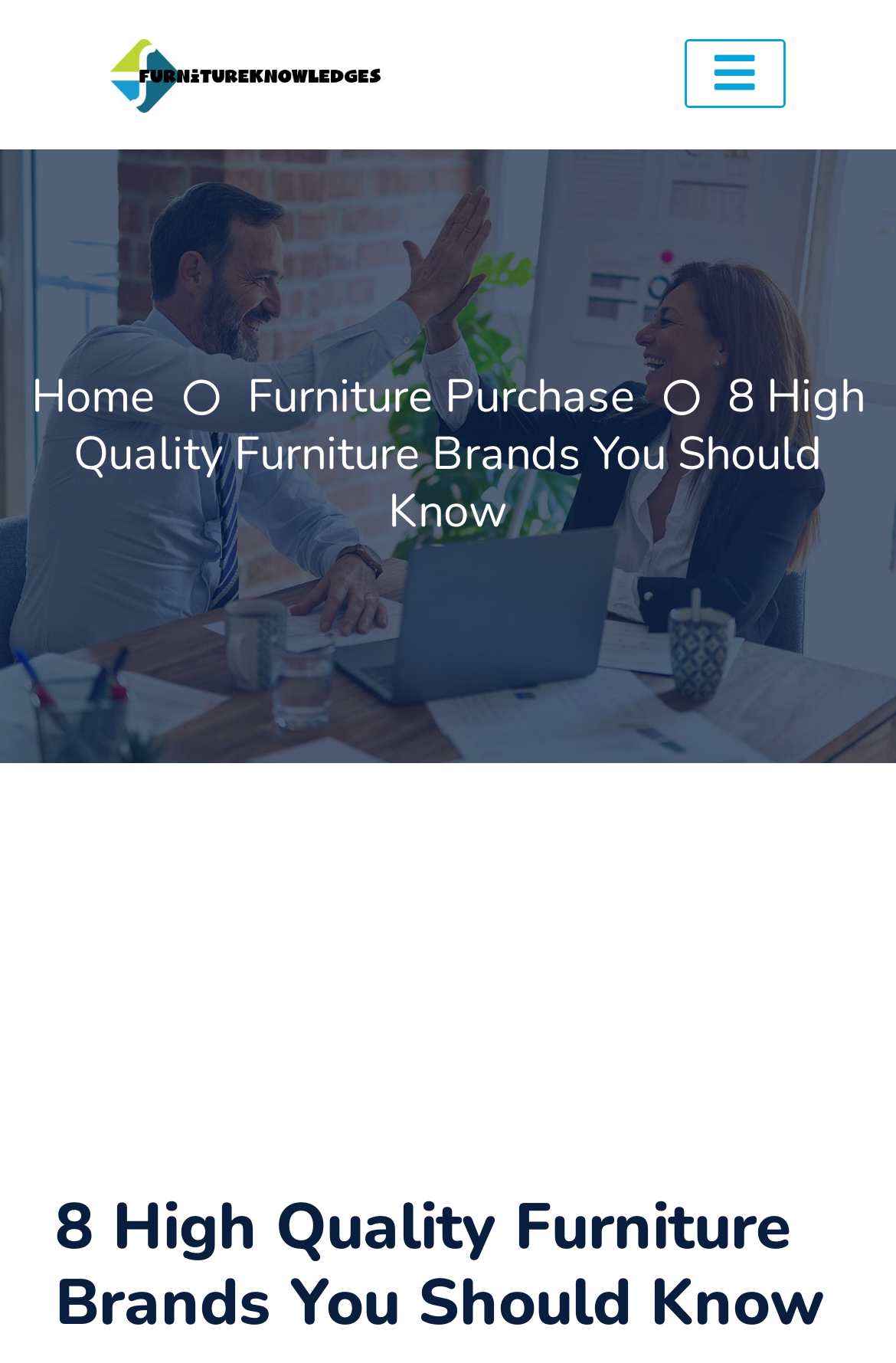Provide the bounding box coordinates for the specified HTML element described in this description: "alt="furnitureknowledges" title="furnitureknowledges"". The coordinates should be four float numbers ranging from 0 to 1, in the format [left, top, right, bottom].

[0.123, 0.027, 0.431, 0.082]